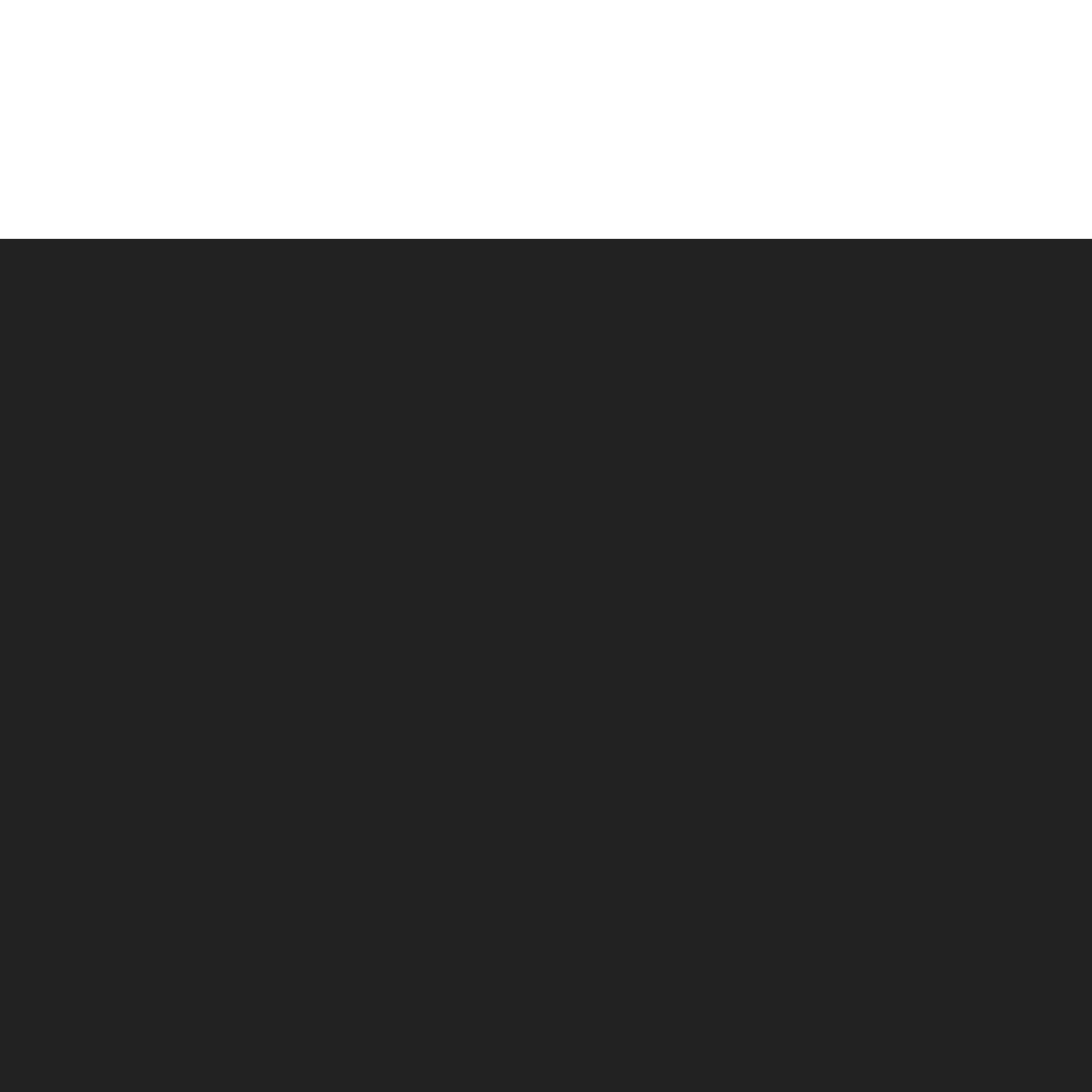Look at the image inside the red boundary and respond to the question with a single word or phrase: What is the location of the law firm?

Boston